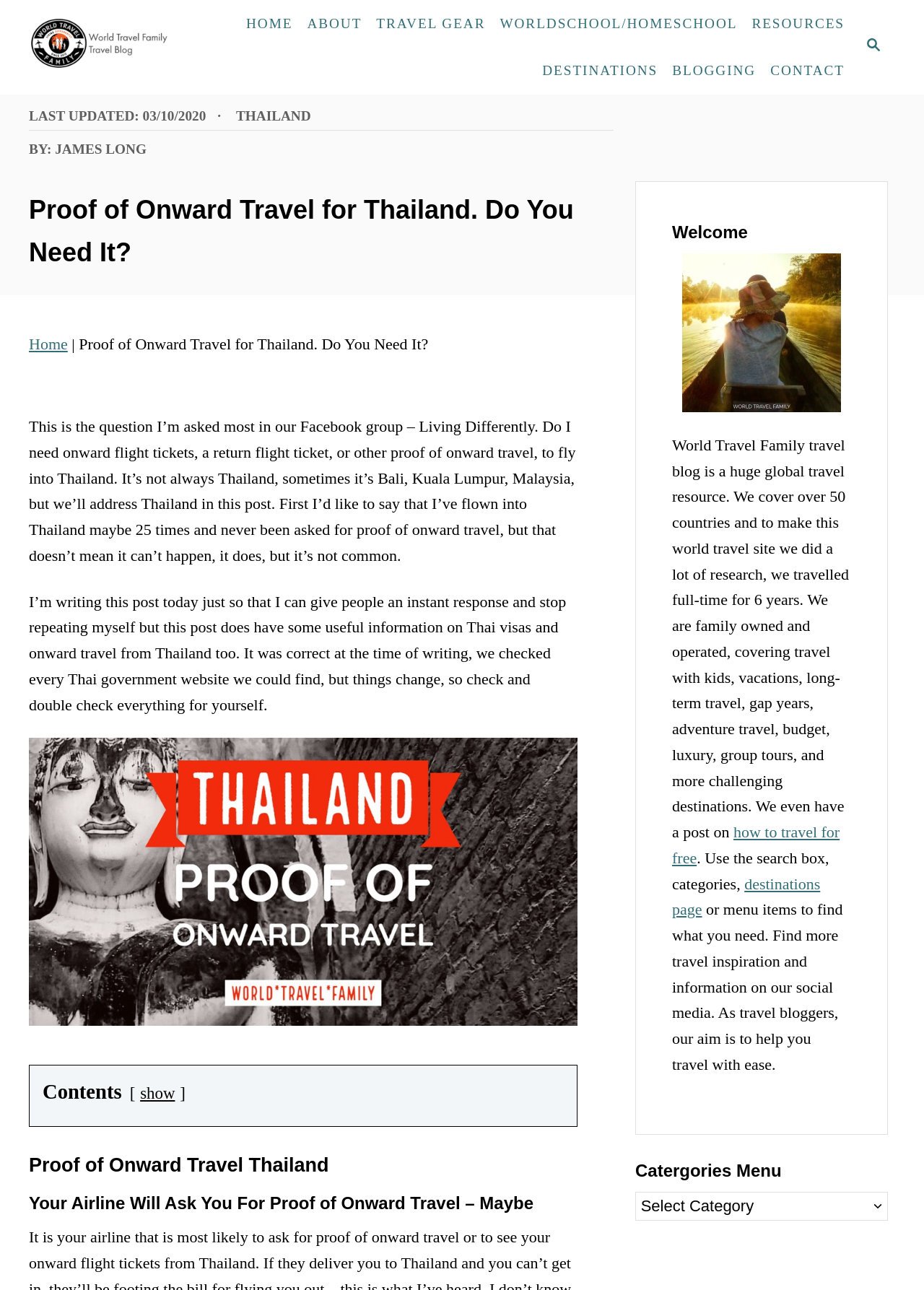Could you provide the bounding box coordinates for the portion of the screen to click to complete this instruction: "Go to the home page"?

[0.259, 0.006, 0.325, 0.031]